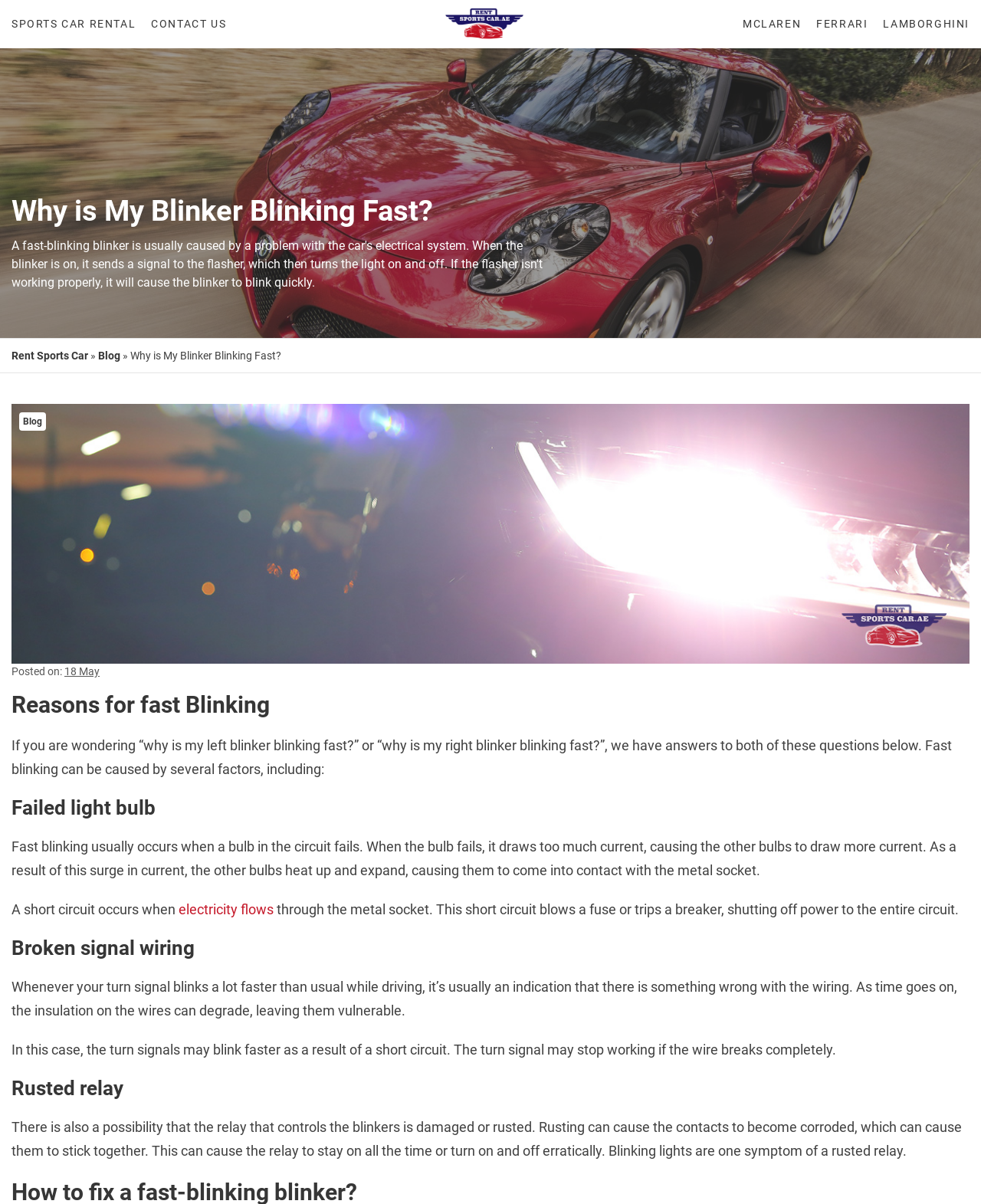Could you highlight the region that needs to be clicked to execute the instruction: "Click on 'Blog'"?

[0.1, 0.29, 0.123, 0.3]